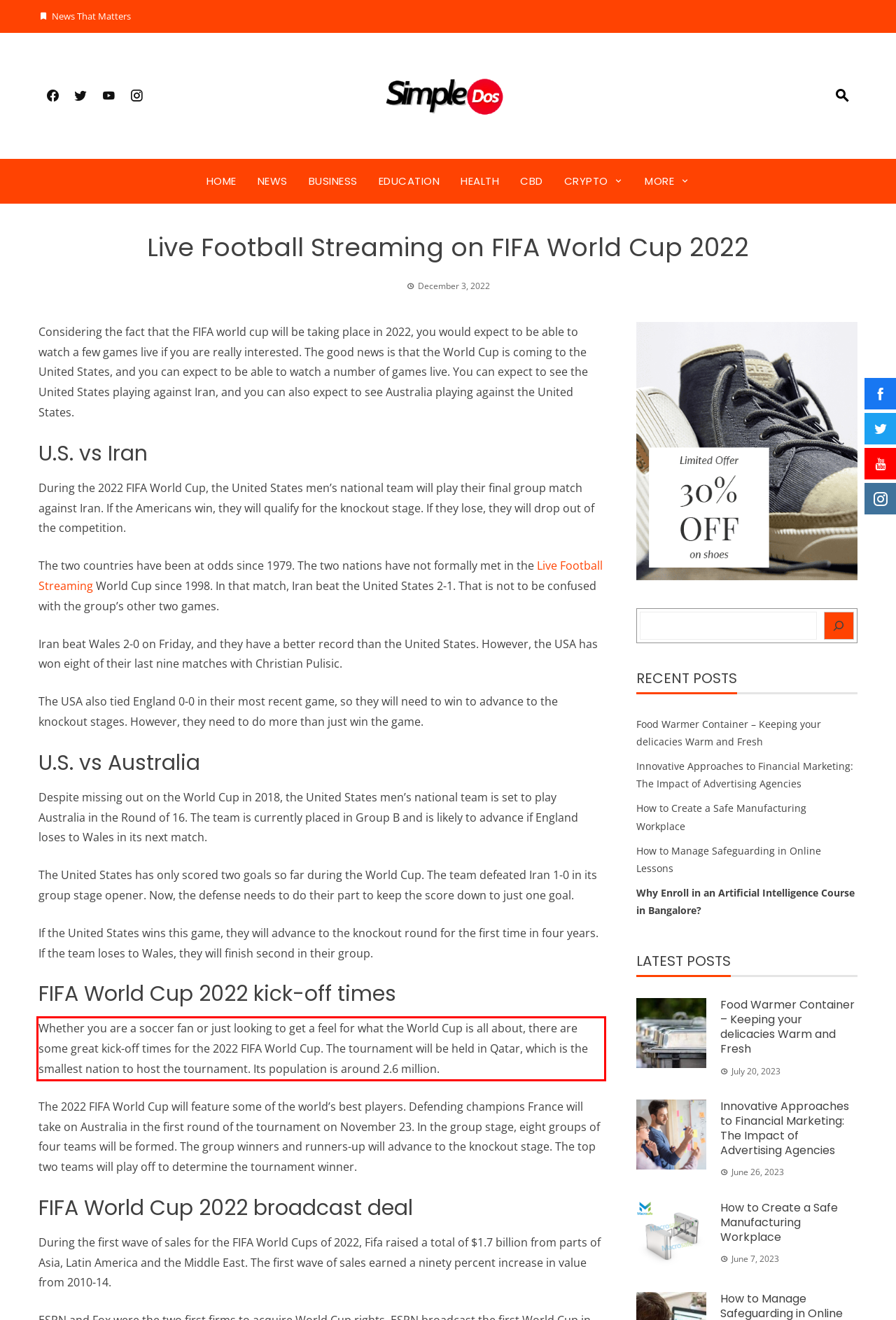Please identify the text within the red rectangular bounding box in the provided webpage screenshot.

Whether you are a soccer fan or just looking to get a feel for what the World Cup is all about, there are some great kick-off times for the 2022 FIFA World Cup. The tournament will be held in Qatar, which is the smallest nation to host the tournament. Its population is around 2.6 million.